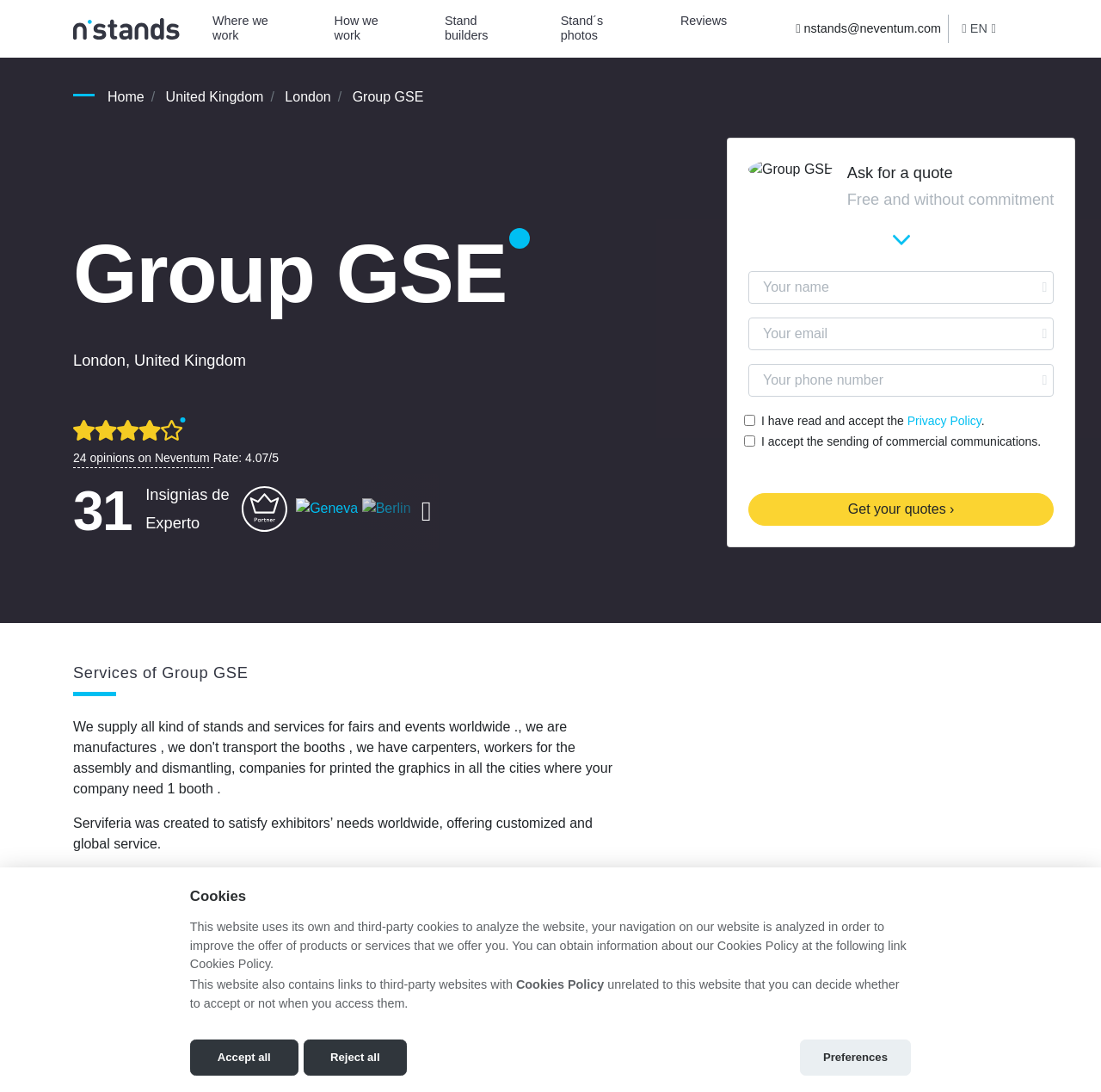Could you locate the bounding box coordinates for the section that should be clicked to accomplish this task: "Click on the 'Reviews' link".

[0.612, 0.006, 0.667, 0.033]